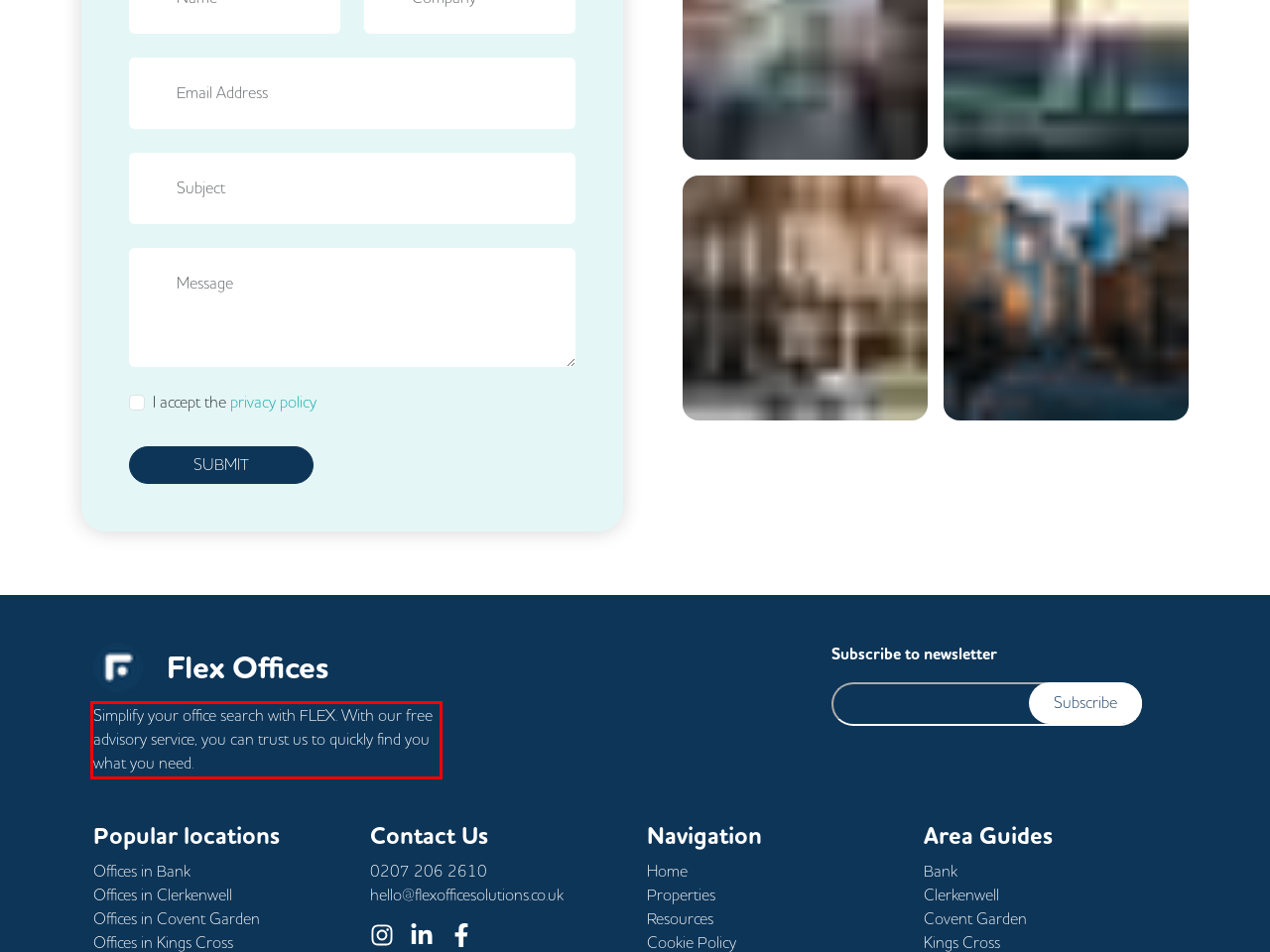Please perform OCR on the UI element surrounded by the red bounding box in the given webpage screenshot and extract its text content.

Simplify your office search with FLEX. With our free advisory service, you can trust us to quickly find you what you need.